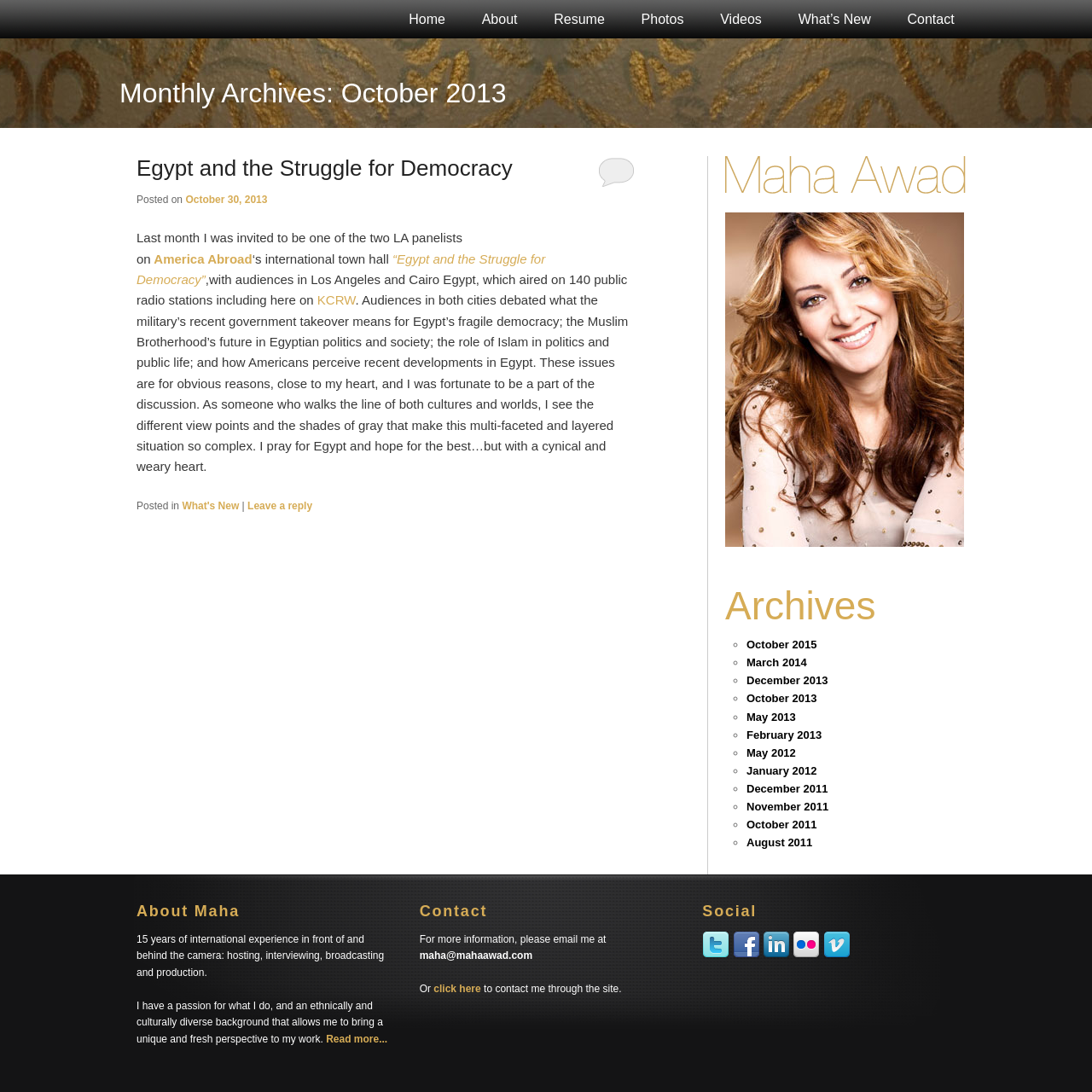Please specify the bounding box coordinates of the region to click in order to perform the following instruction: "Contact Maha through the site".

[0.397, 0.9, 0.44, 0.911]